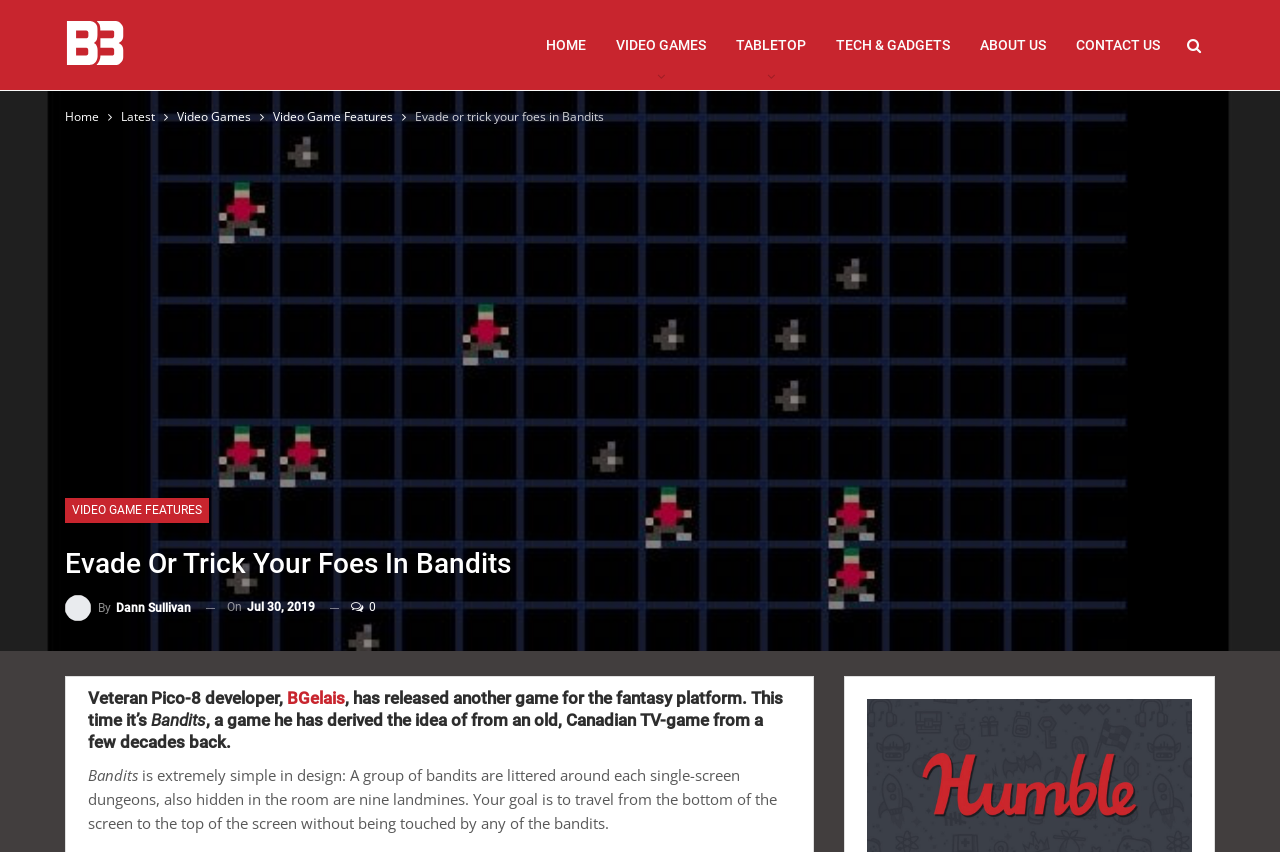Who is the developer of the game?
Look at the image and construct a detailed response to the question.

I found the answer in the article, which mentions that 'Veteran Pico-8 developer, BGelais, has released another game for the fantasy platform'.